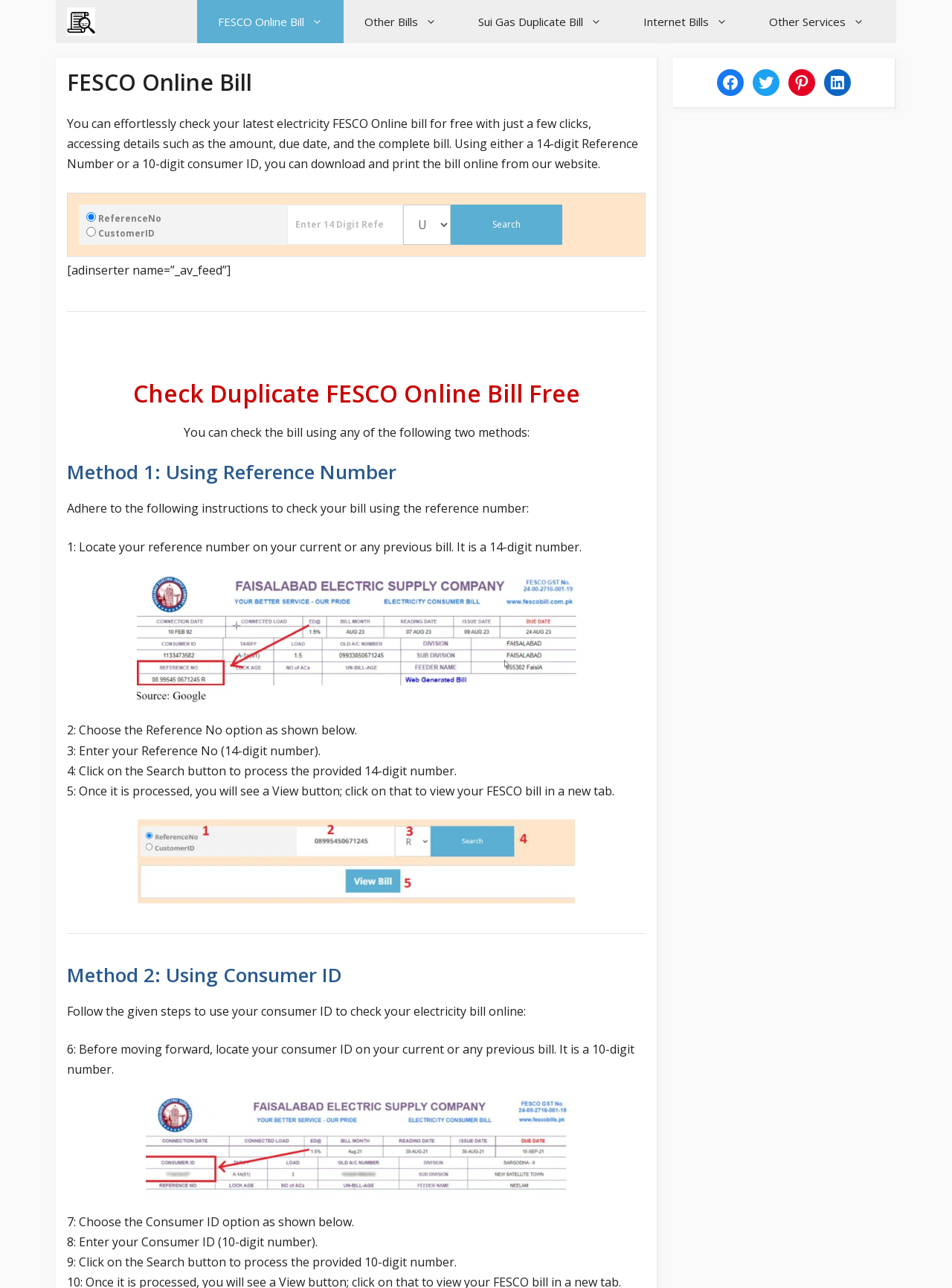Locate the bounding box coordinates of the clickable region necessary to complete the following instruction: "Explore the 'Gratitude Habitat' e-Course". Provide the coordinates in the format of four float numbers between 0 and 1, i.e., [left, top, right, bottom].

None